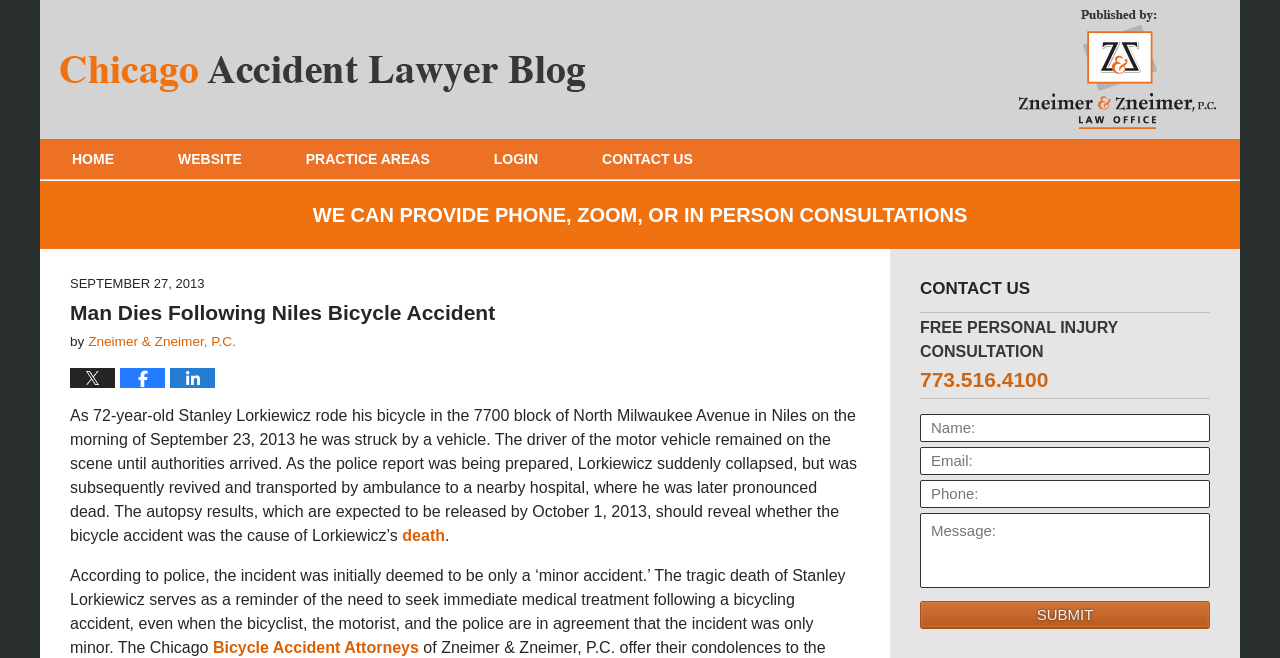Using the element description Contact Us, predict the bounding box coordinates for the UI element. Provide the coordinates in (top-left x, top-left y, bottom-right x, bottom-right y) format with values ranging from 0 to 1.

[0.445, 0.211, 0.566, 0.272]